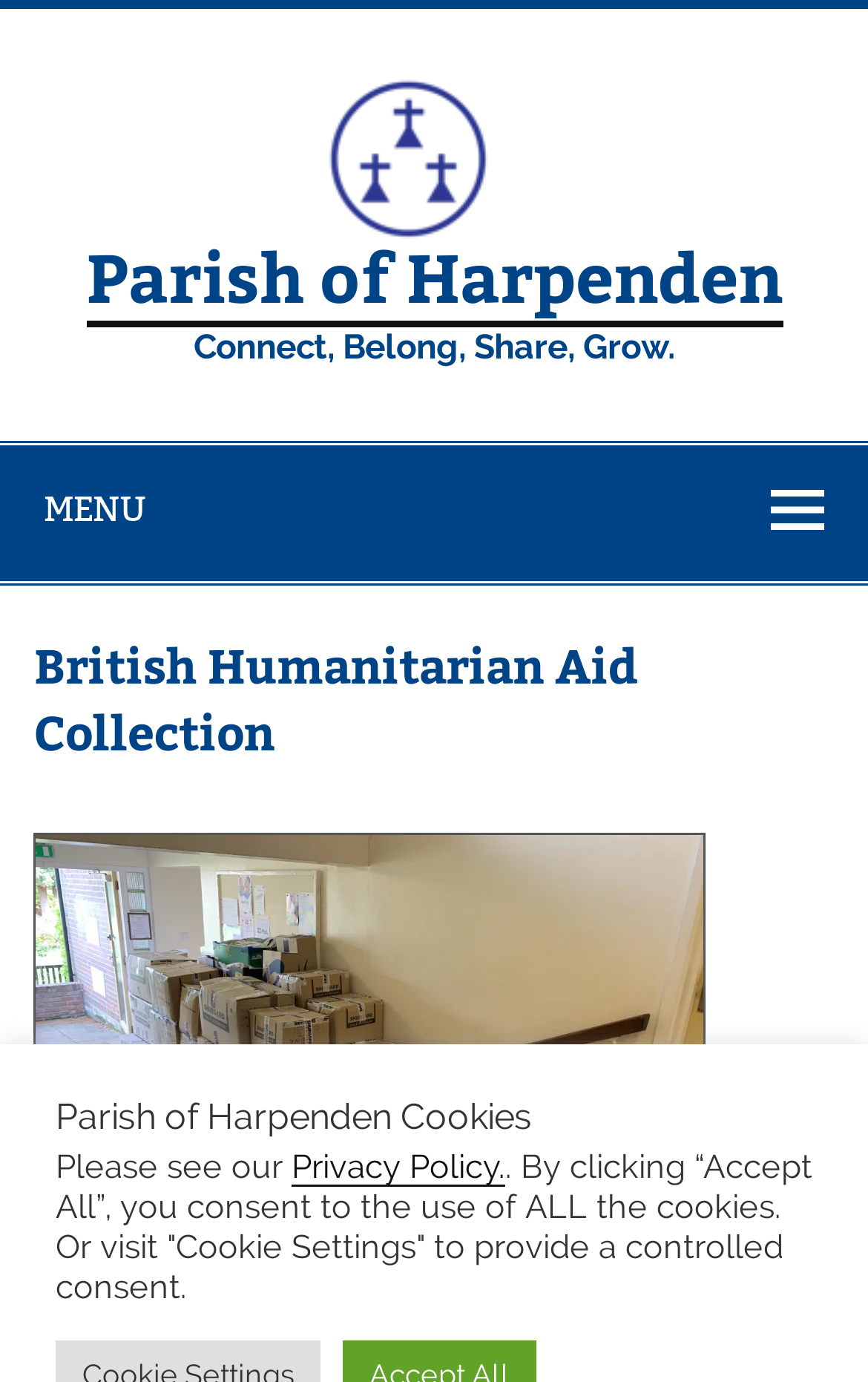Locate the bounding box coordinates of the UI element described by: "parent_node: Parish of Harpenden". The bounding box coordinates should consist of four float numbers between 0 and 1, i.e., [left, top, right, bottom].

[0.375, 0.052, 0.625, 0.081]